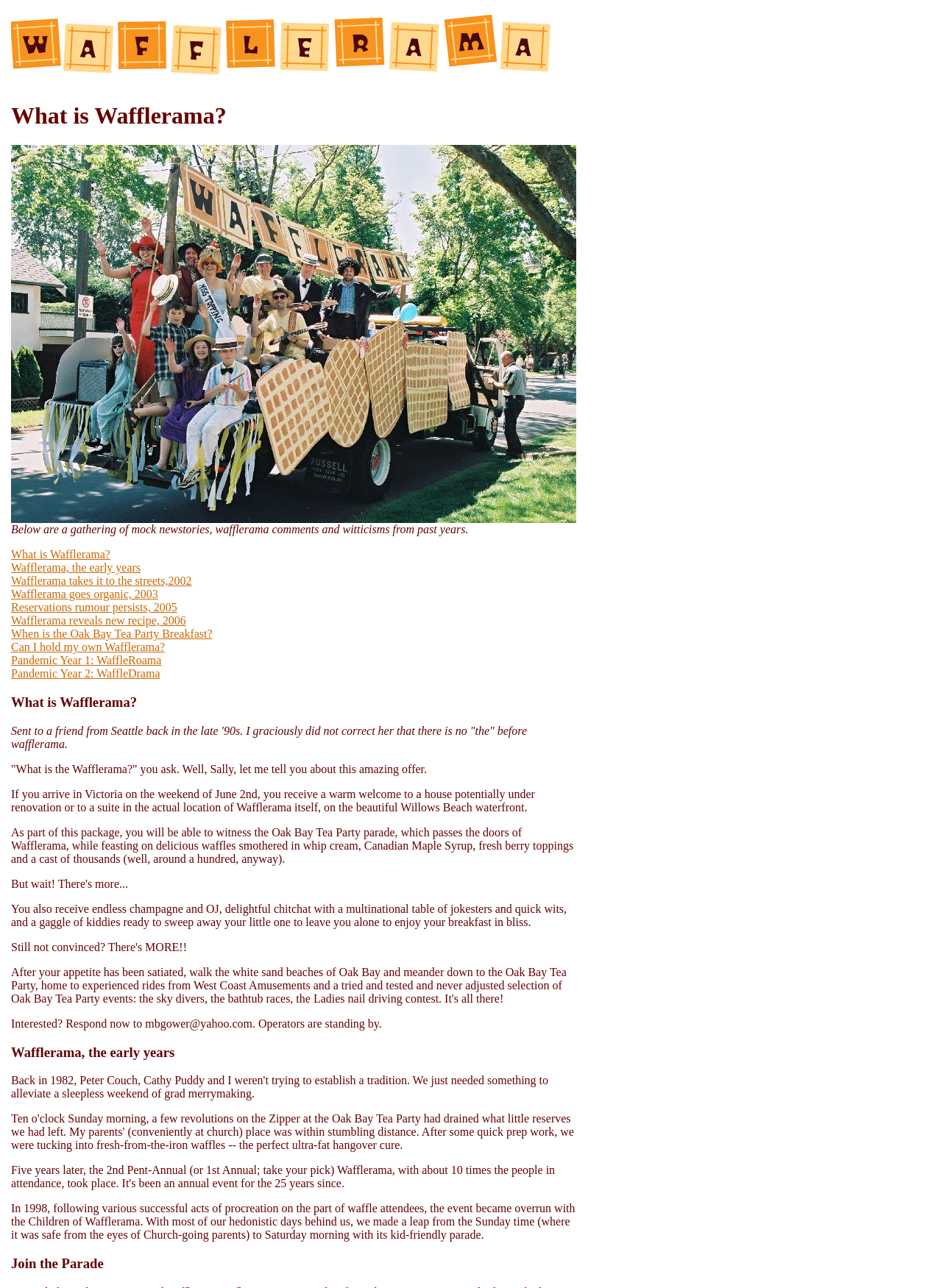Mark the bounding box of the element that matches the following description: "What is Wafflerama?".

[0.012, 0.539, 0.145, 0.551]